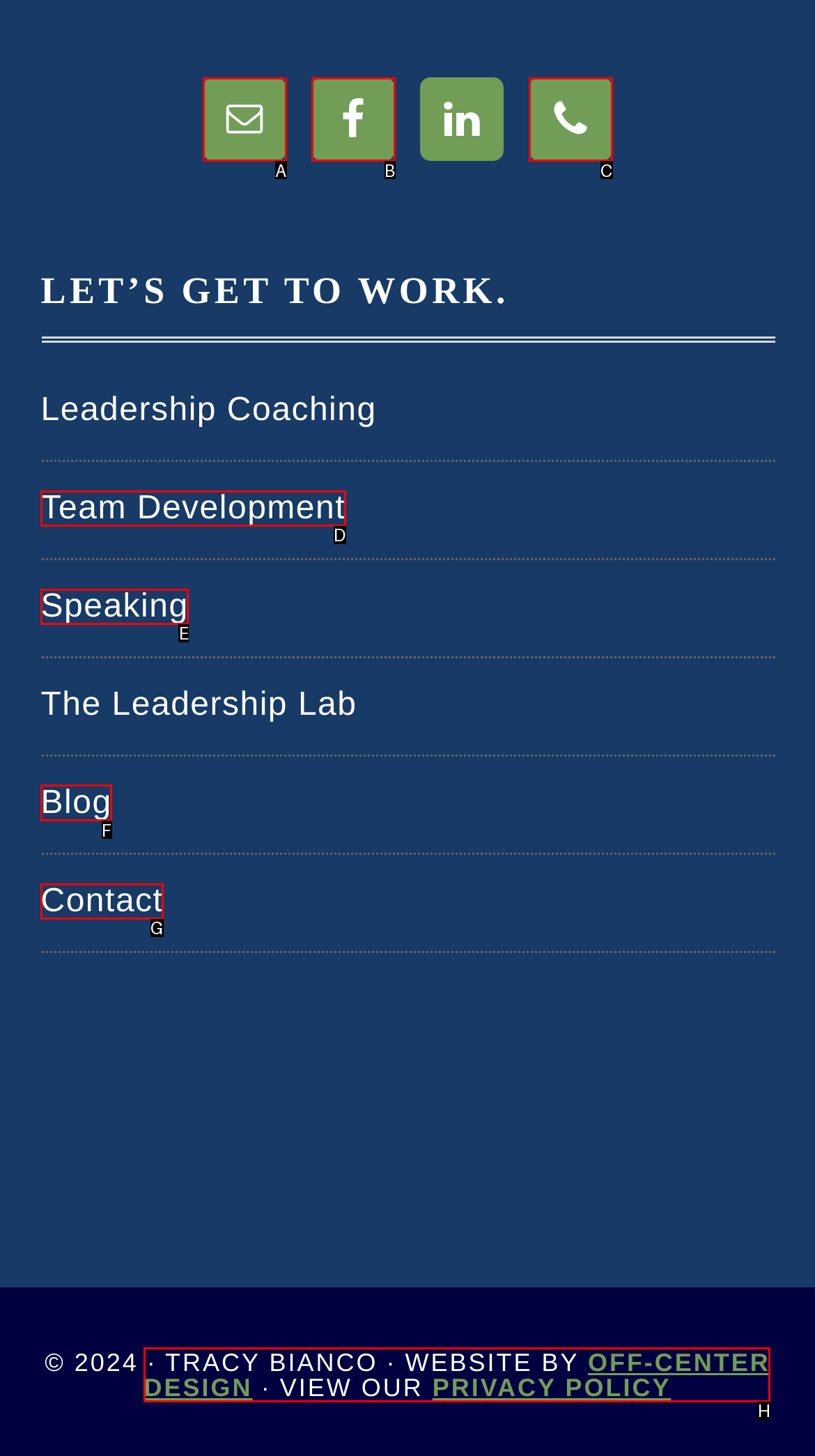Find the option you need to click to complete the following instruction: Read Blog
Answer with the corresponding letter from the choices given directly.

F